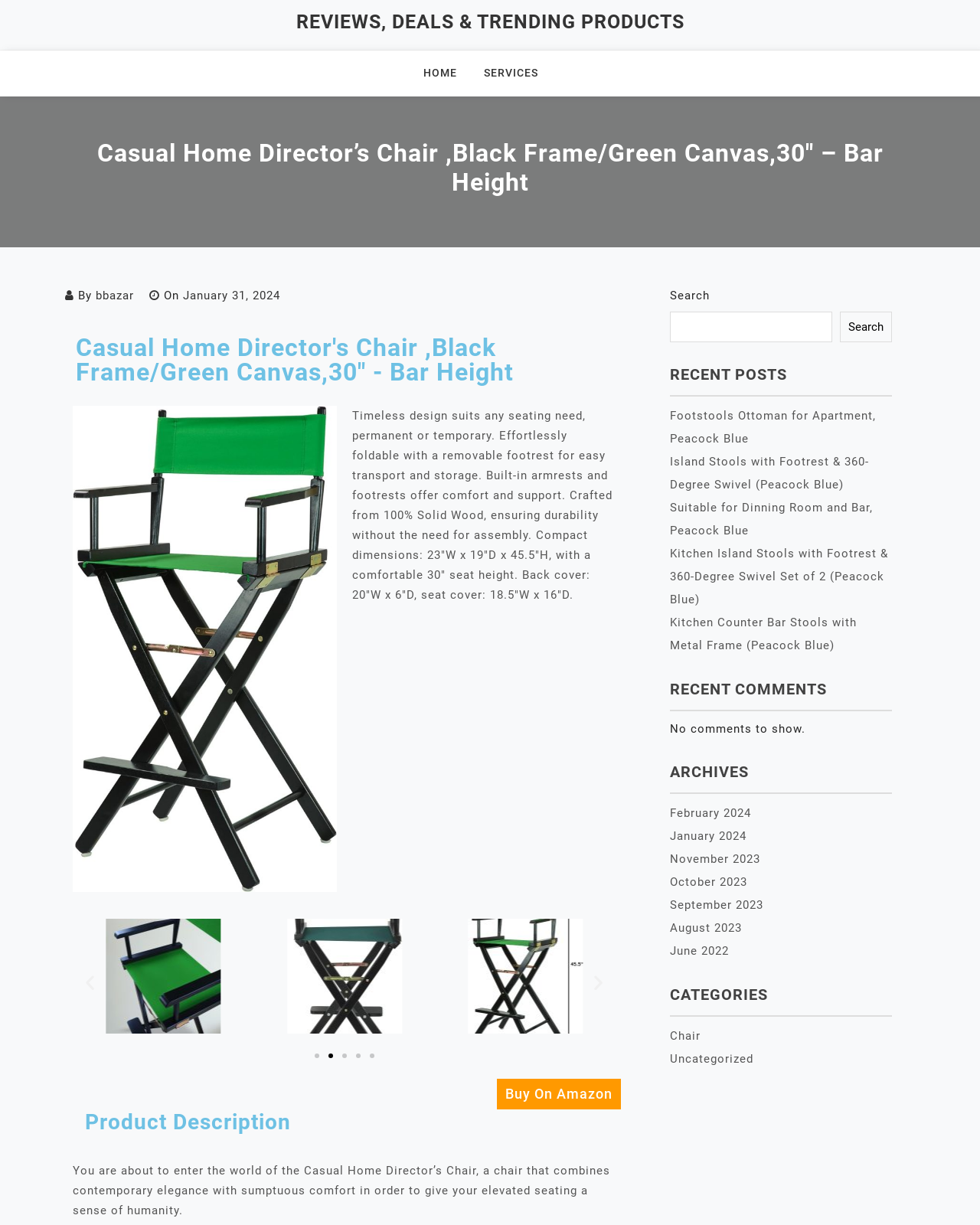What is the product name?
Answer the question using a single word or phrase, according to the image.

Casual Home Director’s Chair